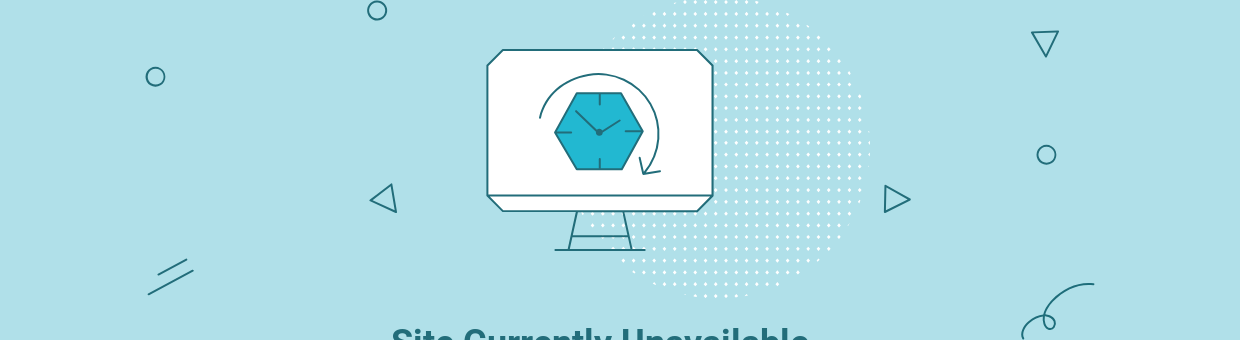Craft a detailed explanation of the image.

The image features a modern, minimalistic graphic that communicates a "Site Currently Unavailable" message. In the center, there is a stylized computer monitor displaying a hexagonal clock-like icon, which suggests a time-related theme. This visual element conveys a sense of waiting or downtime, emphasizing that the website is currently inaccessible. 

The background is a soft, soothing shade of light blue, creating a calm atmosphere amidst the notification. Surrounding the monitor are various abstract shapes, including small circles, dots, and geometric figures, adding a playful touch to the design. Below the monitor, the text "Site Currently Unavailable" is presented in a clear, bold font, ensuring easy readability. Together, these elements effectively communicate the message of the site's unavailability while maintaining an appealing aesthetic.